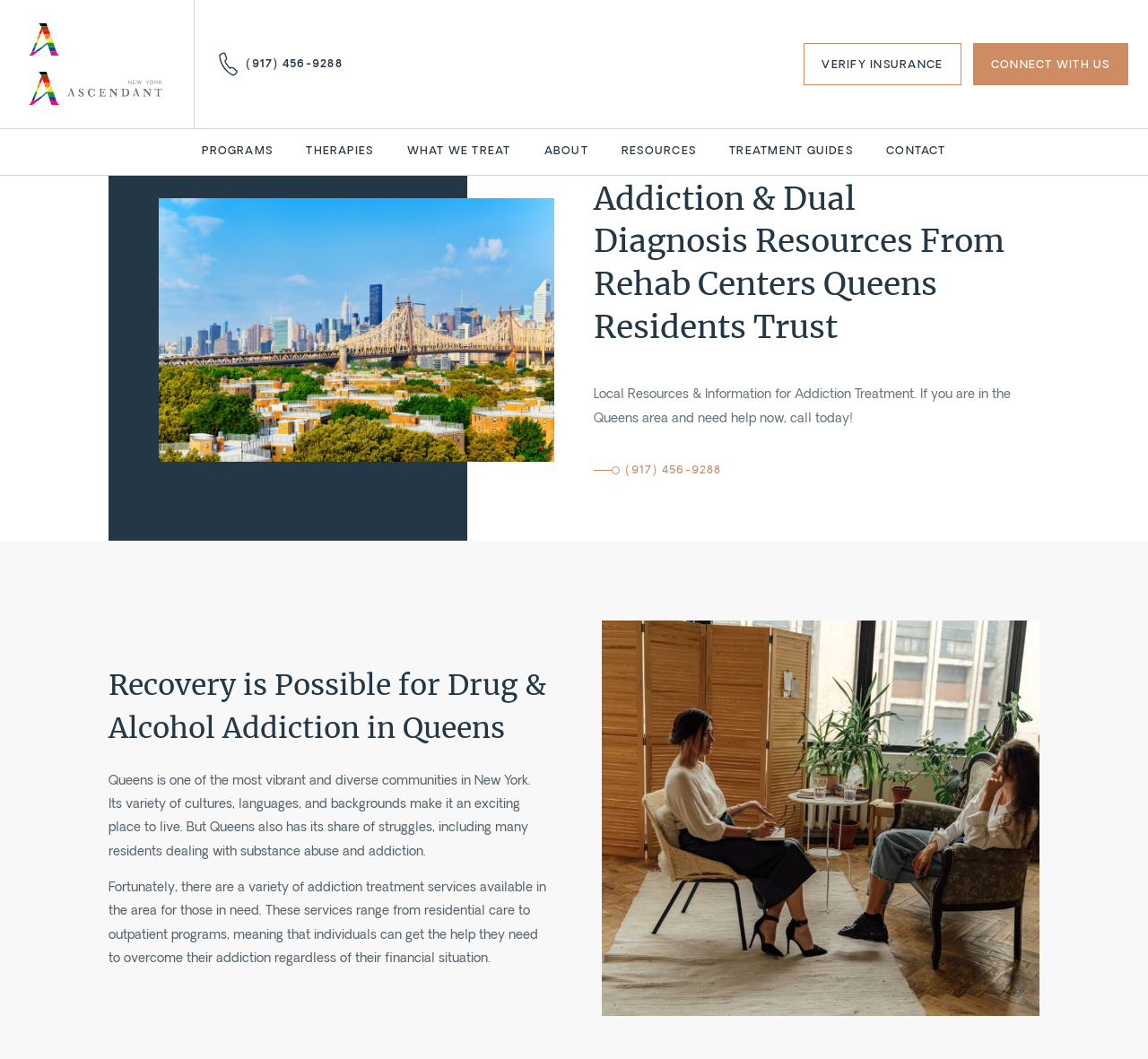Please identify the bounding box coordinates of the area I need to click to accomplish the following instruction: "Verify insurance coverage".

[0.7, 0.04, 0.837, 0.081]